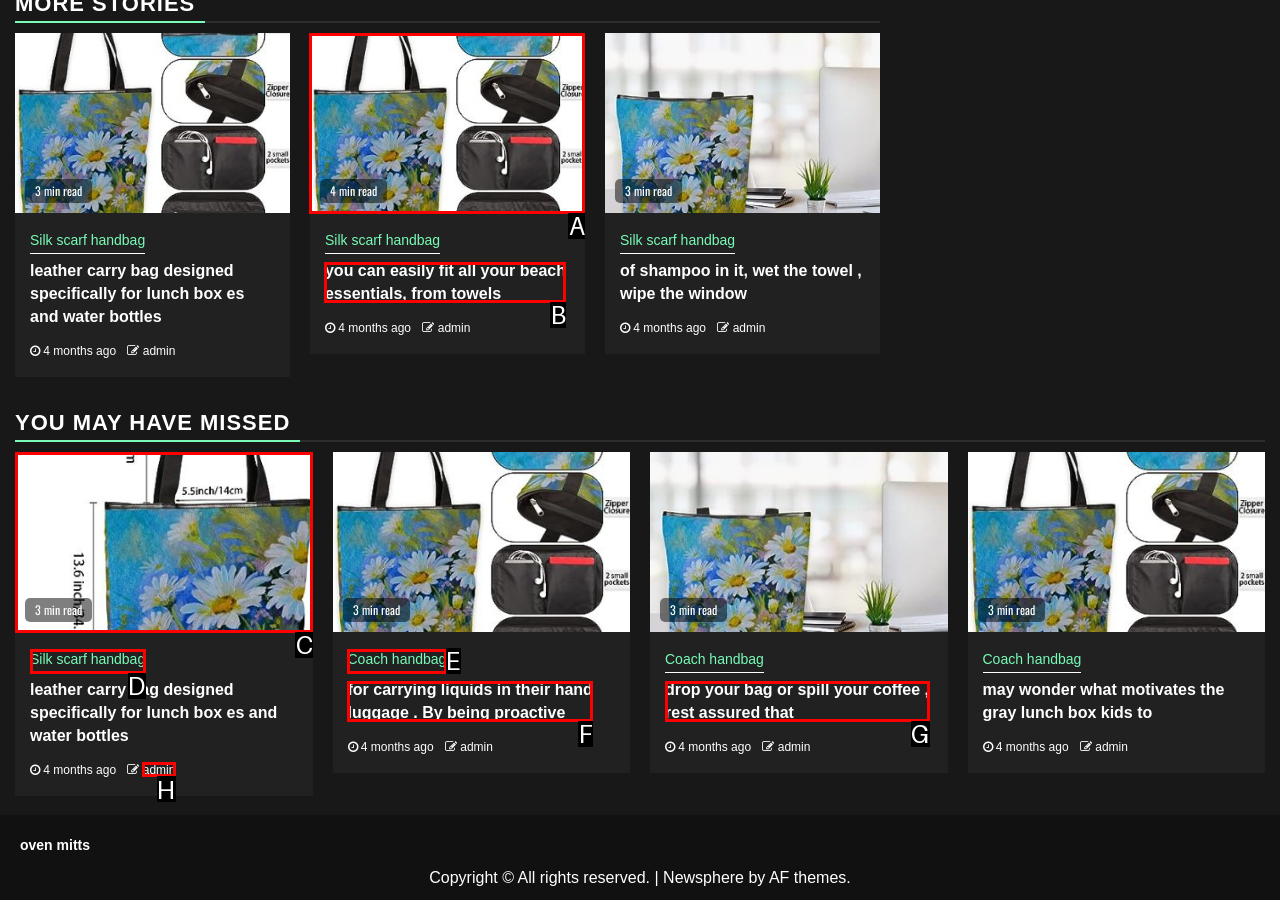Identify the correct UI element to click on to achieve the task: View the article about you can easily fit all your beach essentials, from towels. Provide the letter of the appropriate element directly from the available choices.

A